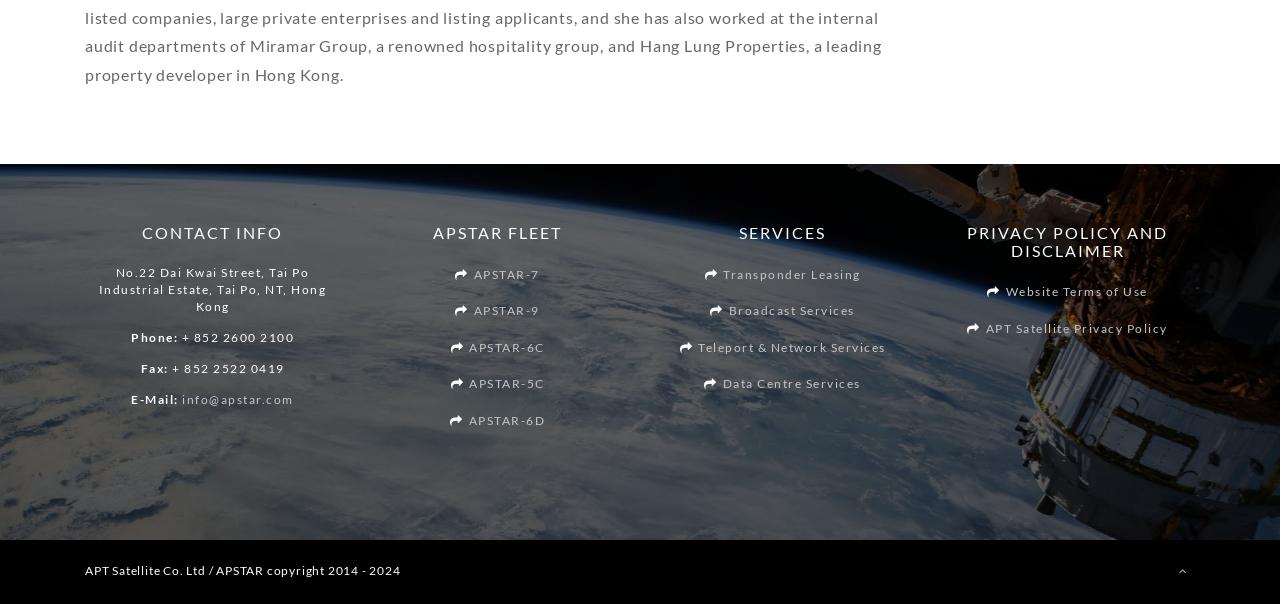What is the company's phone number?
Based on the image, respond with a single word or phrase.

+ 852 2600 2100